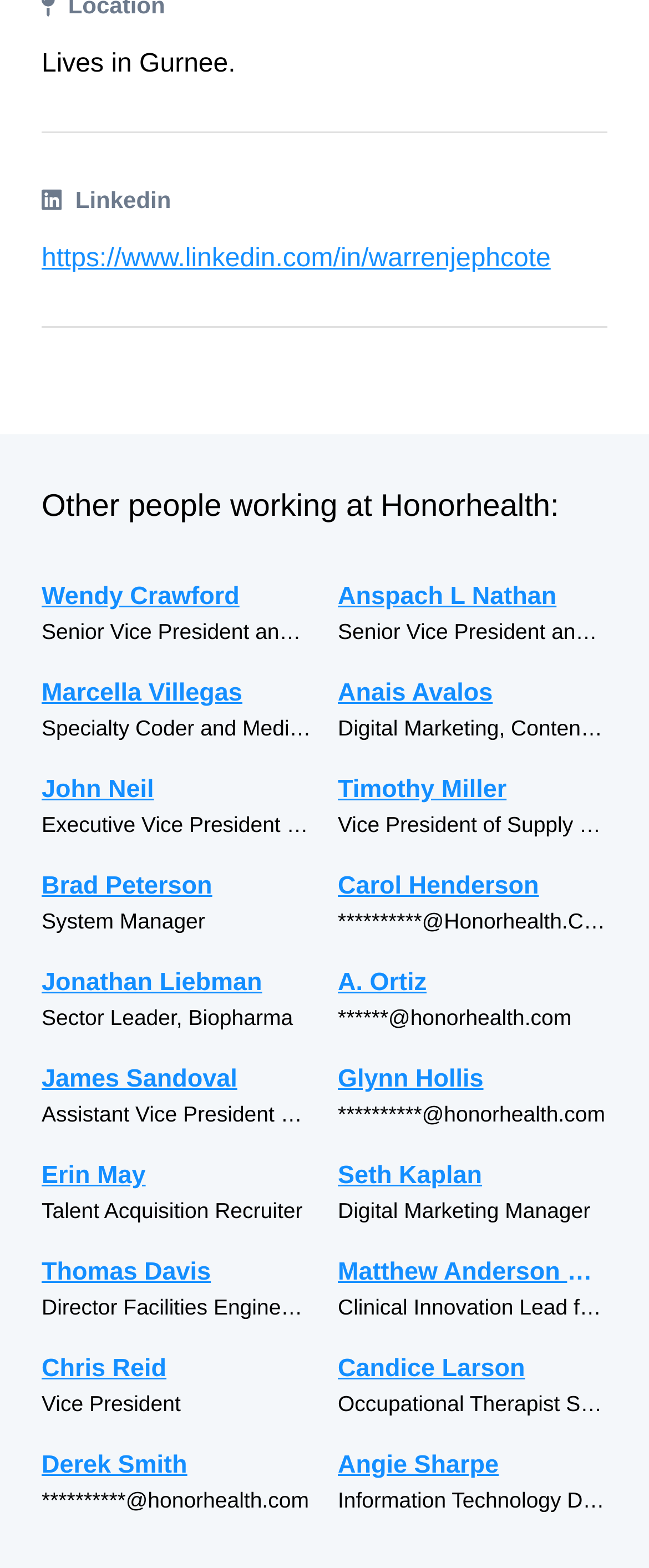What is Warren Jephcote's LinkedIn profile URL?
Based on the image, respond with a single word or phrase.

https://www.linkedin.com/in/warrenjephcote